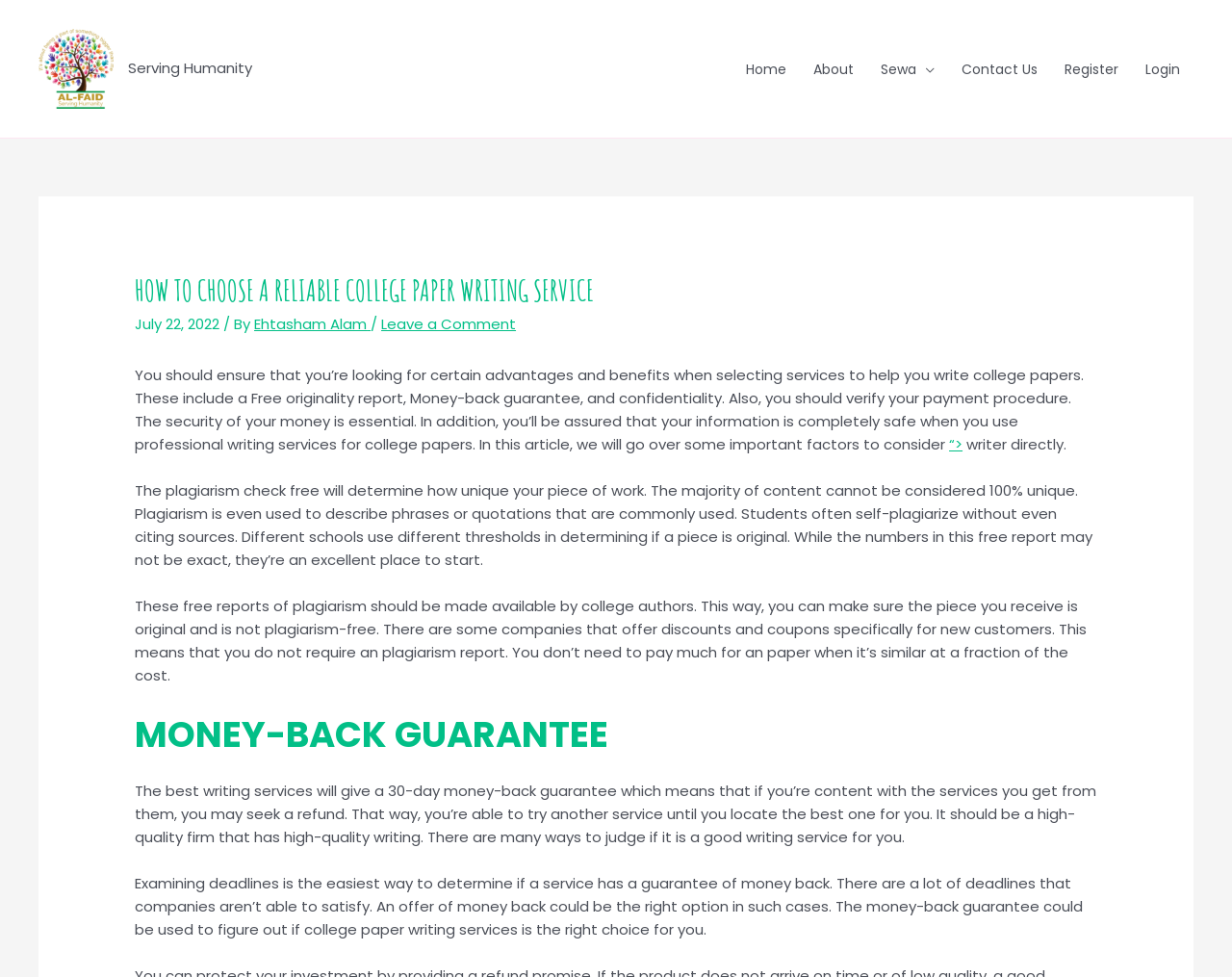Give a succinct answer to this question in a single word or phrase: 
Who wrote the article?

Ehtasham Alam